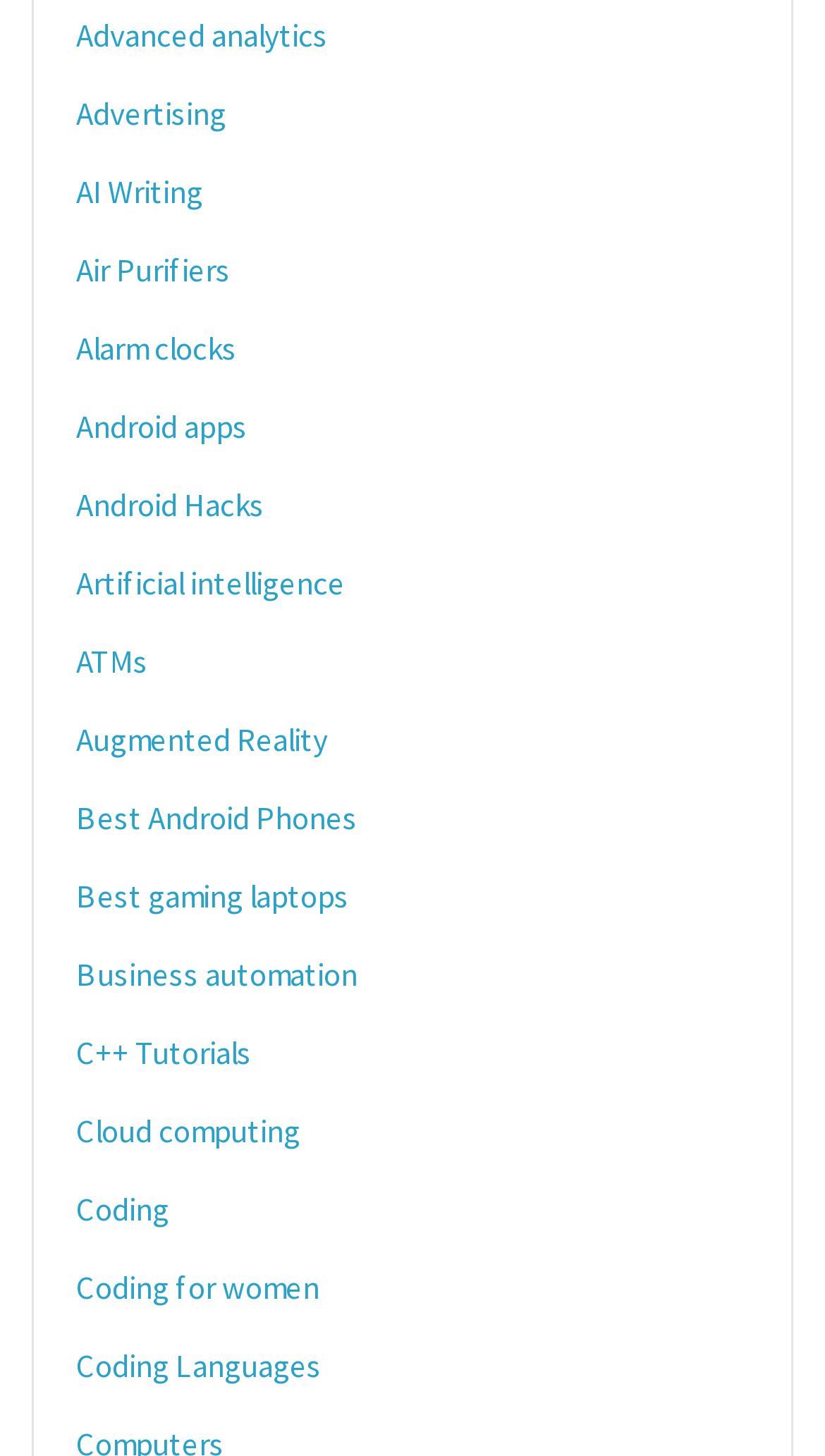Please give a concise answer to this question using a single word or phrase: 
Is there a link about alarm clocks?

Yes